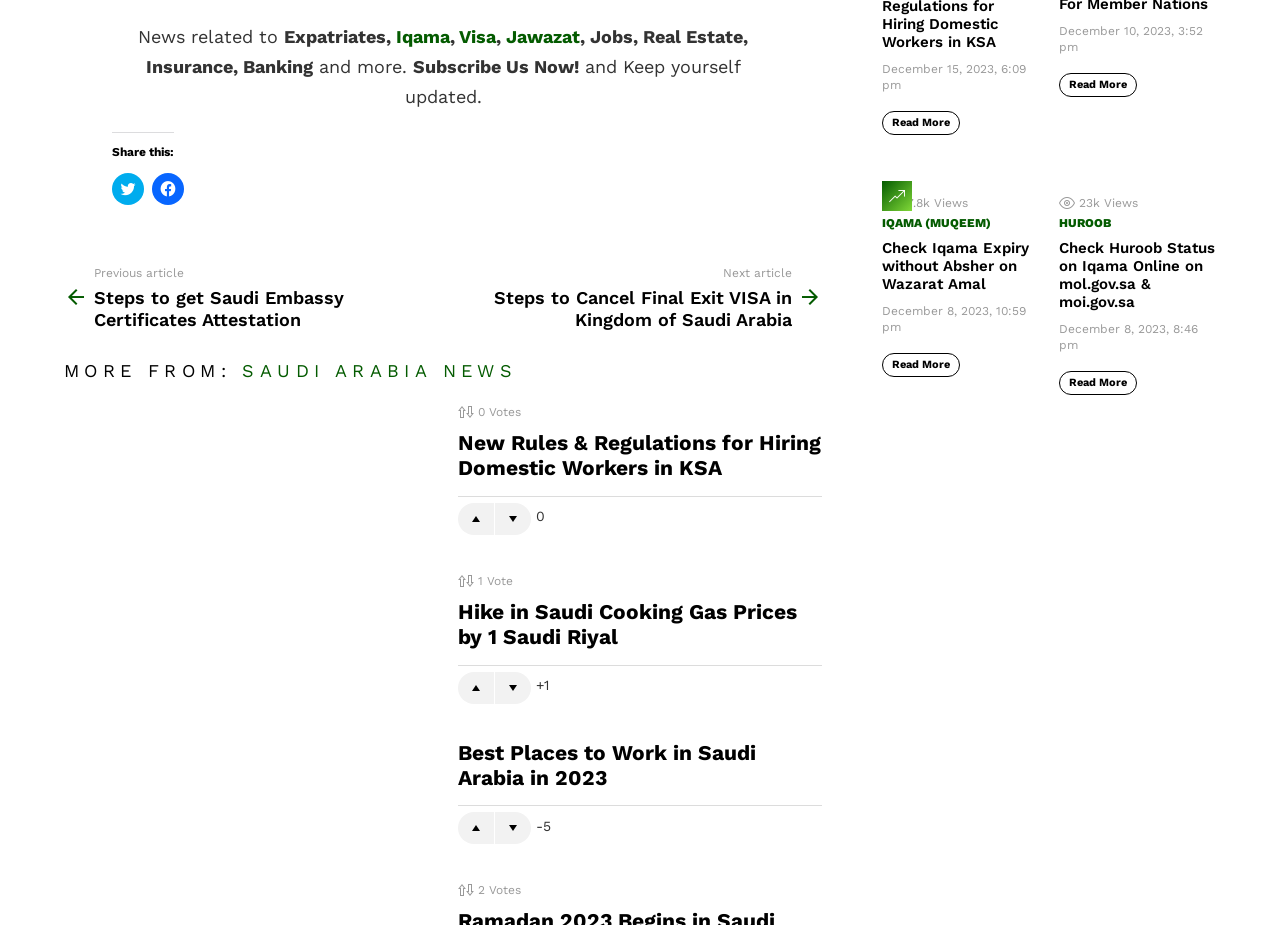Given the following UI element description: "Creative Gallery", find the bounding box coordinates in the webpage screenshot.

None